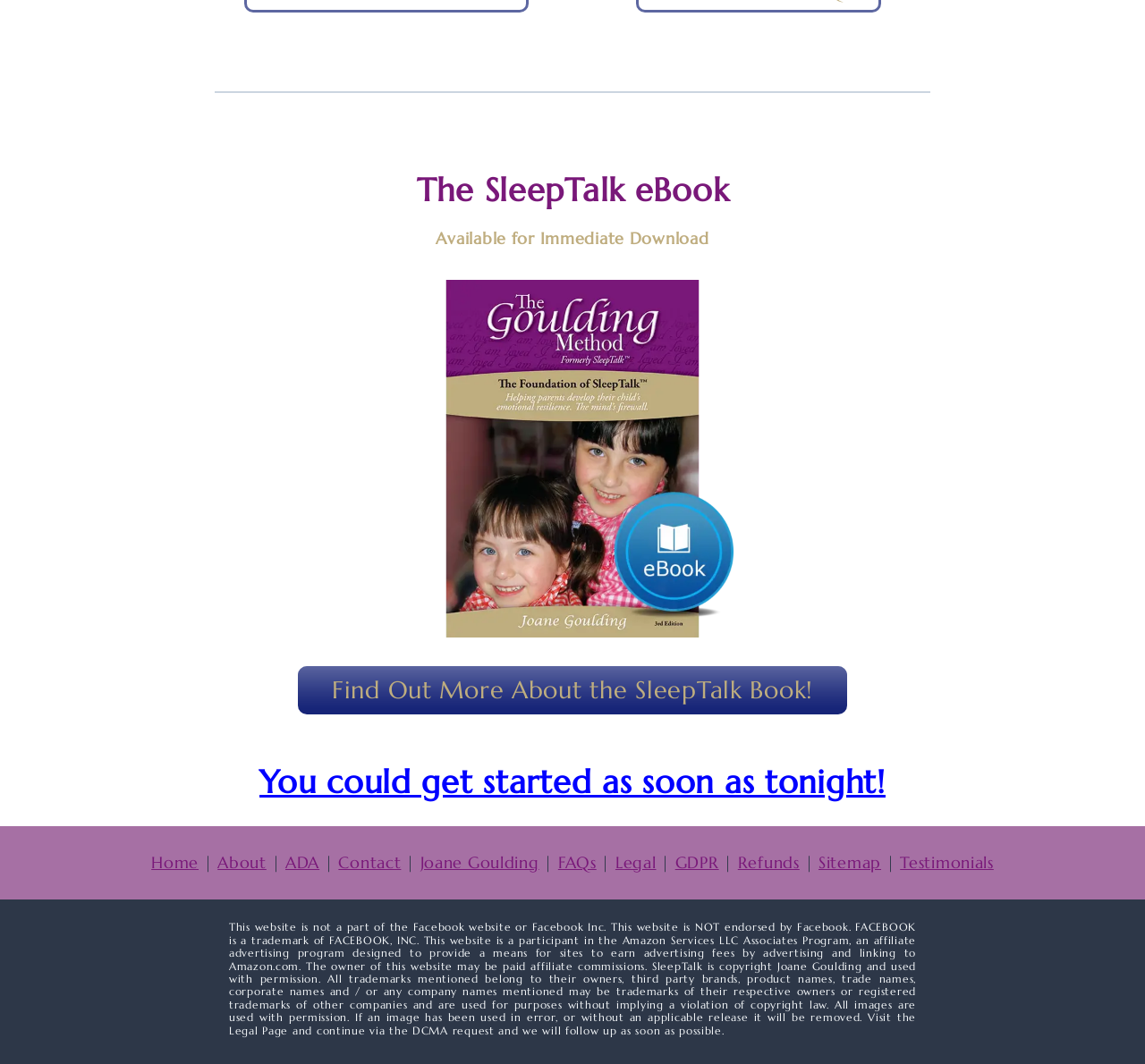Determine the bounding box coordinates for the area that needs to be clicked to fulfill this task: "View testimonials". The coordinates must be given as four float numbers between 0 and 1, i.e., [left, top, right, bottom].

[0.786, 0.8, 0.868, 0.82]